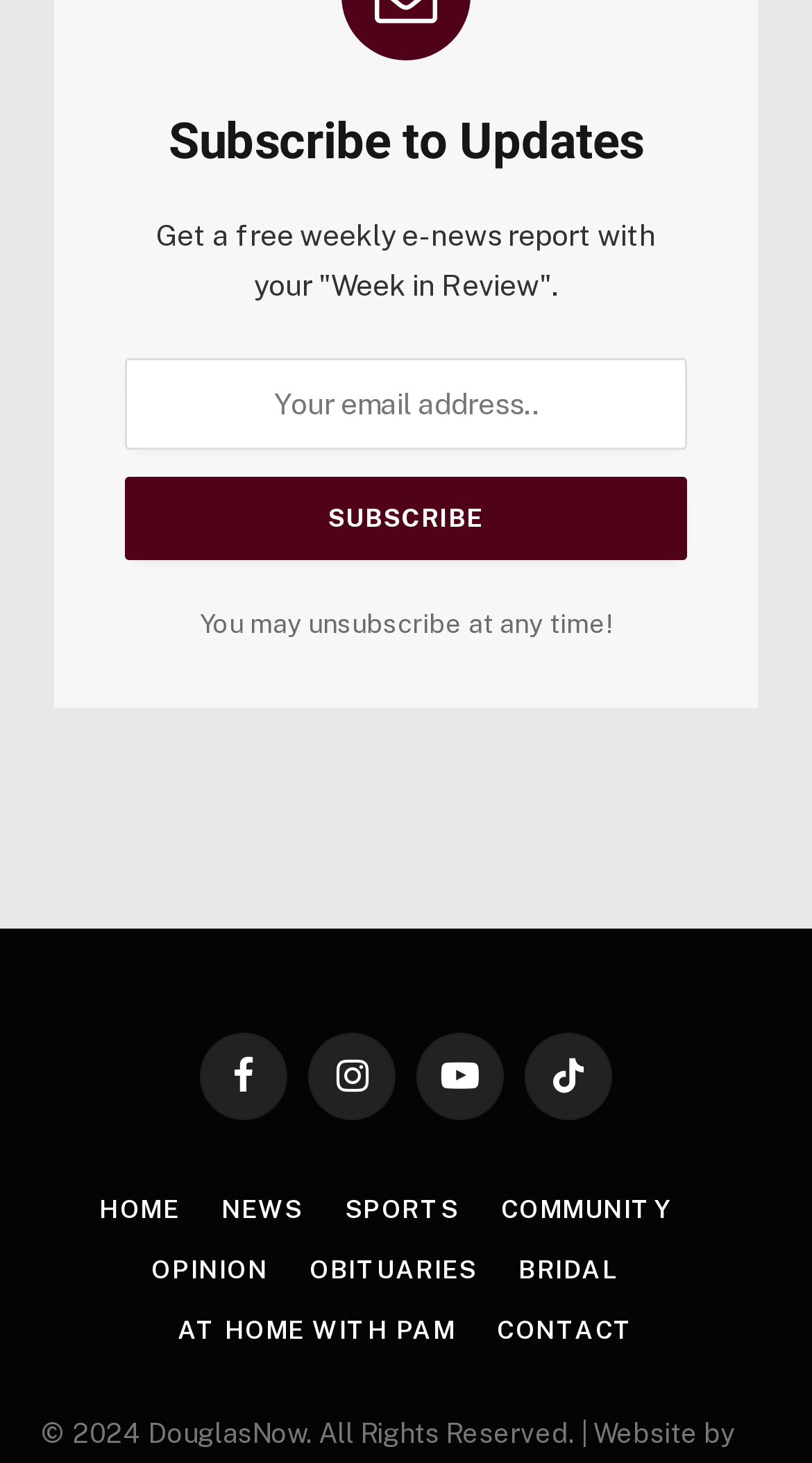What is the promise regarding subscription?
Answer the question with a thorough and detailed explanation.

The text below the 'Subscribe' button states 'You may unsubscribe at any time!', indicating that the website allows users to unsubscribe from updates at their discretion.